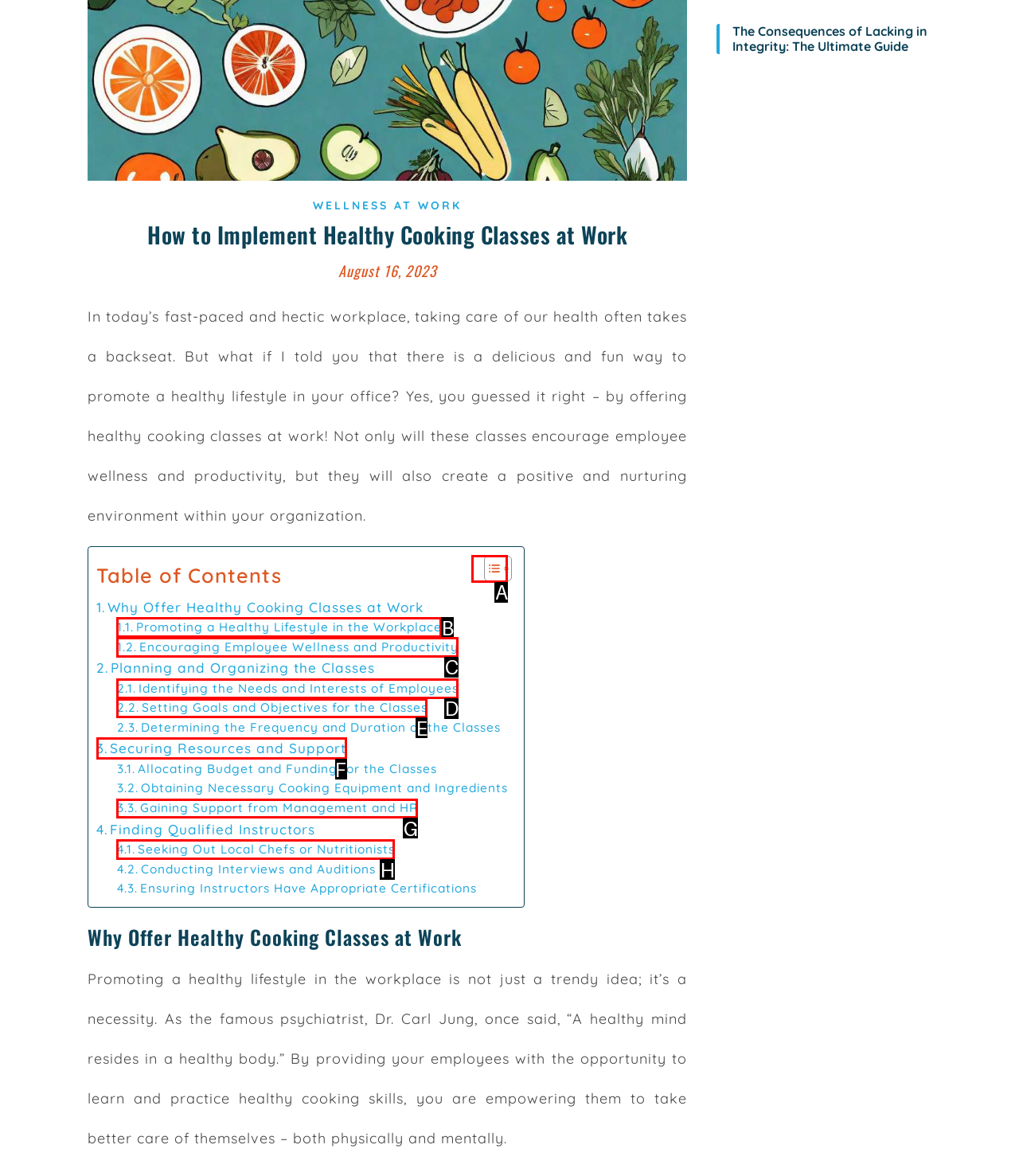Based on the provided element description: Toggle, identify the best matching HTML element. Respond with the corresponding letter from the options shown.

A